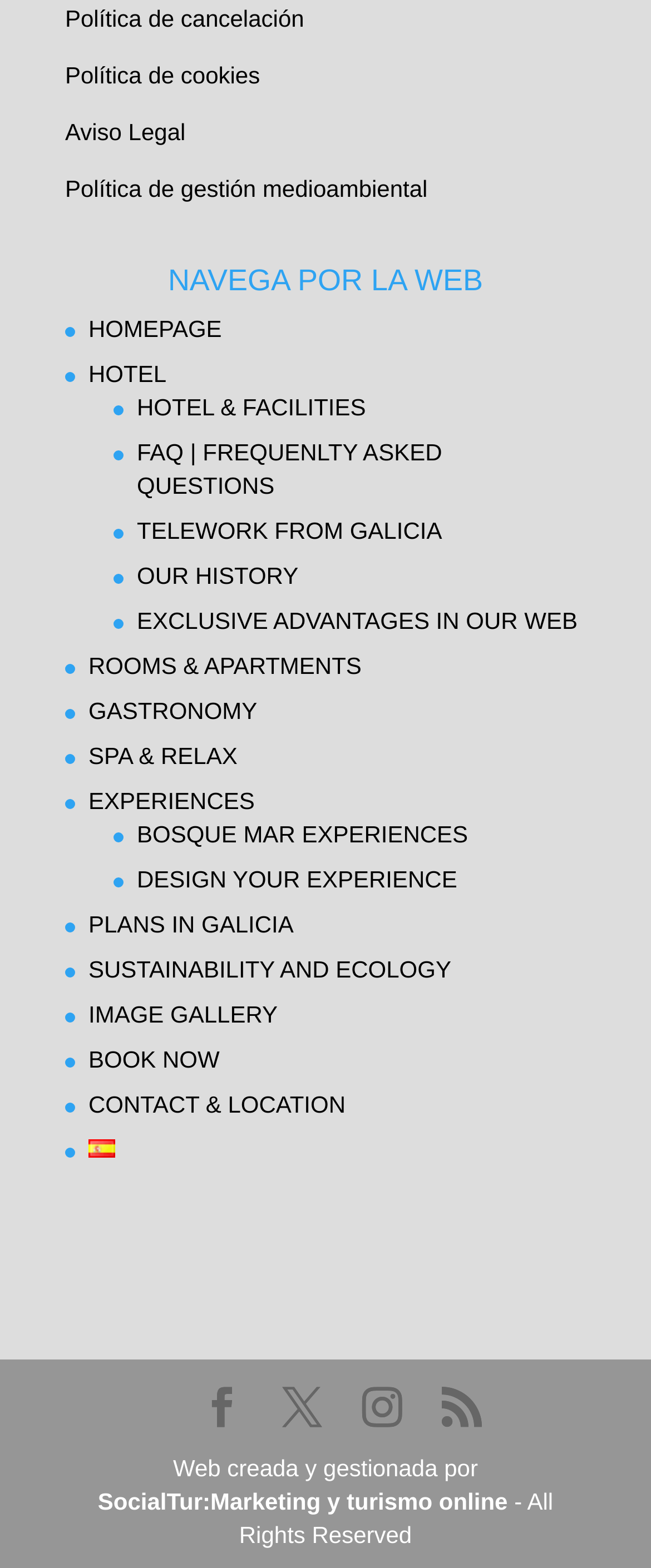Locate the bounding box coordinates of the clickable element to fulfill the following instruction: "Go to homepage". Provide the coordinates as four float numbers between 0 and 1 in the format [left, top, right, bottom].

[0.136, 0.201, 0.341, 0.218]